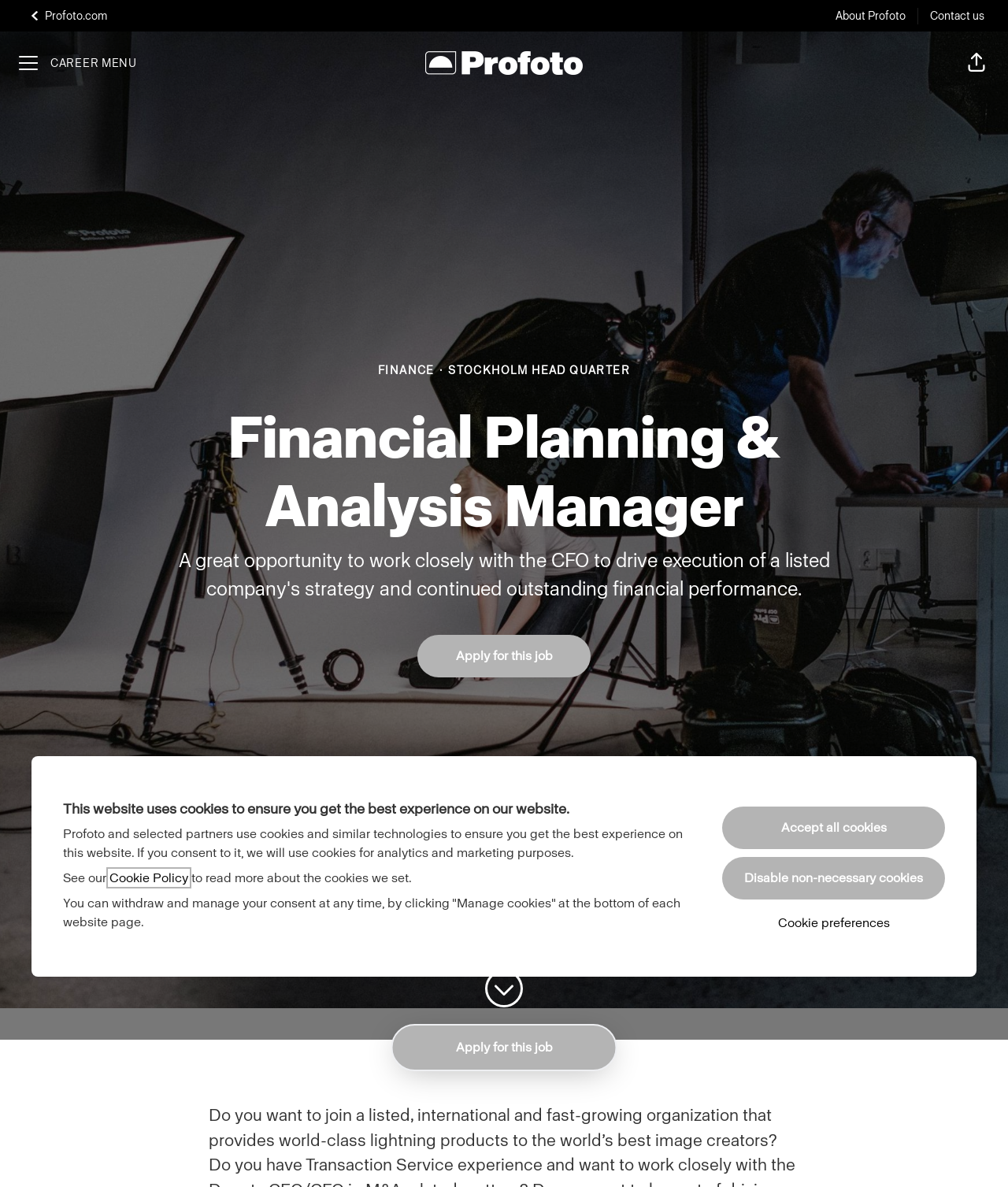Can you pinpoint the bounding box coordinates for the clickable element required for this instruction: "Click the 'Apply for this job' button"? The coordinates should be four float numbers between 0 and 1, i.e., [left, top, right, bottom].

[0.414, 0.535, 0.586, 0.571]